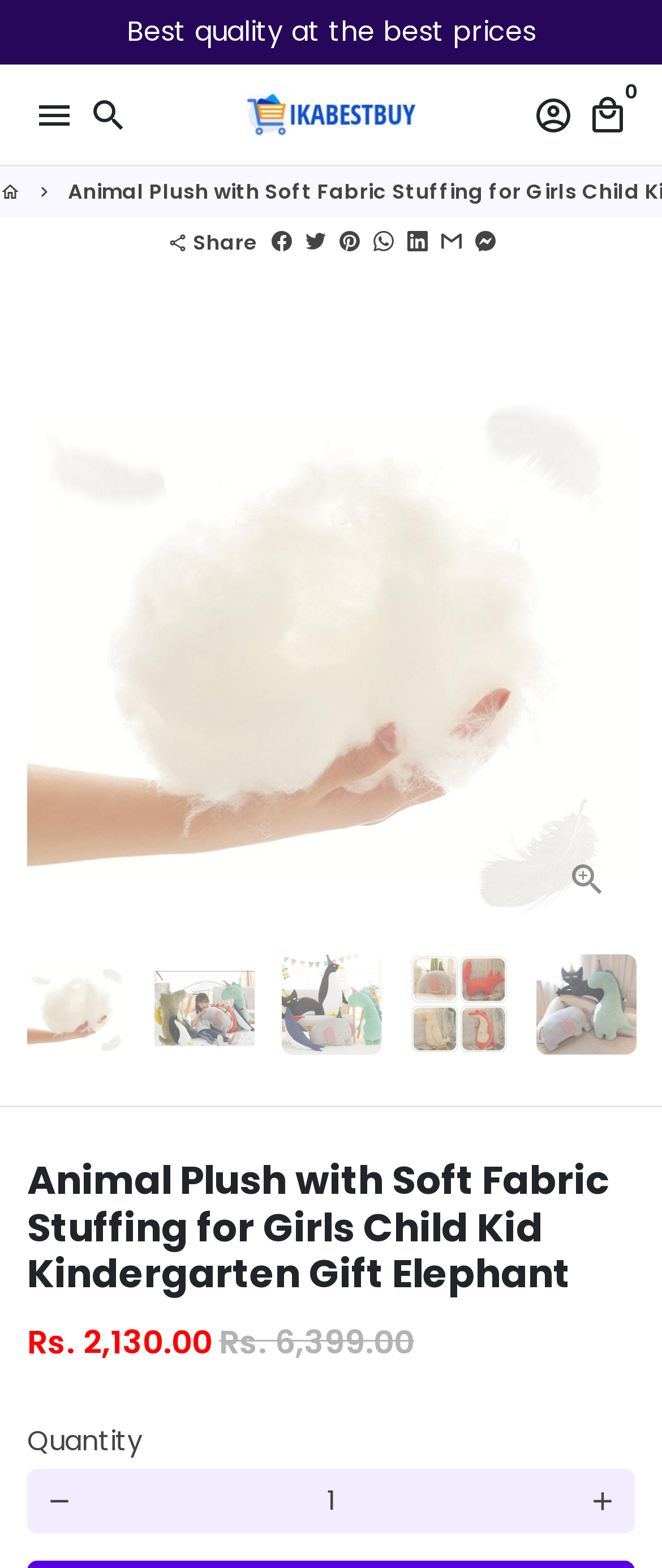Respond to the following query with just one word or a short phrase: 
What is the sale price of the product?

Rs. 2,130.00